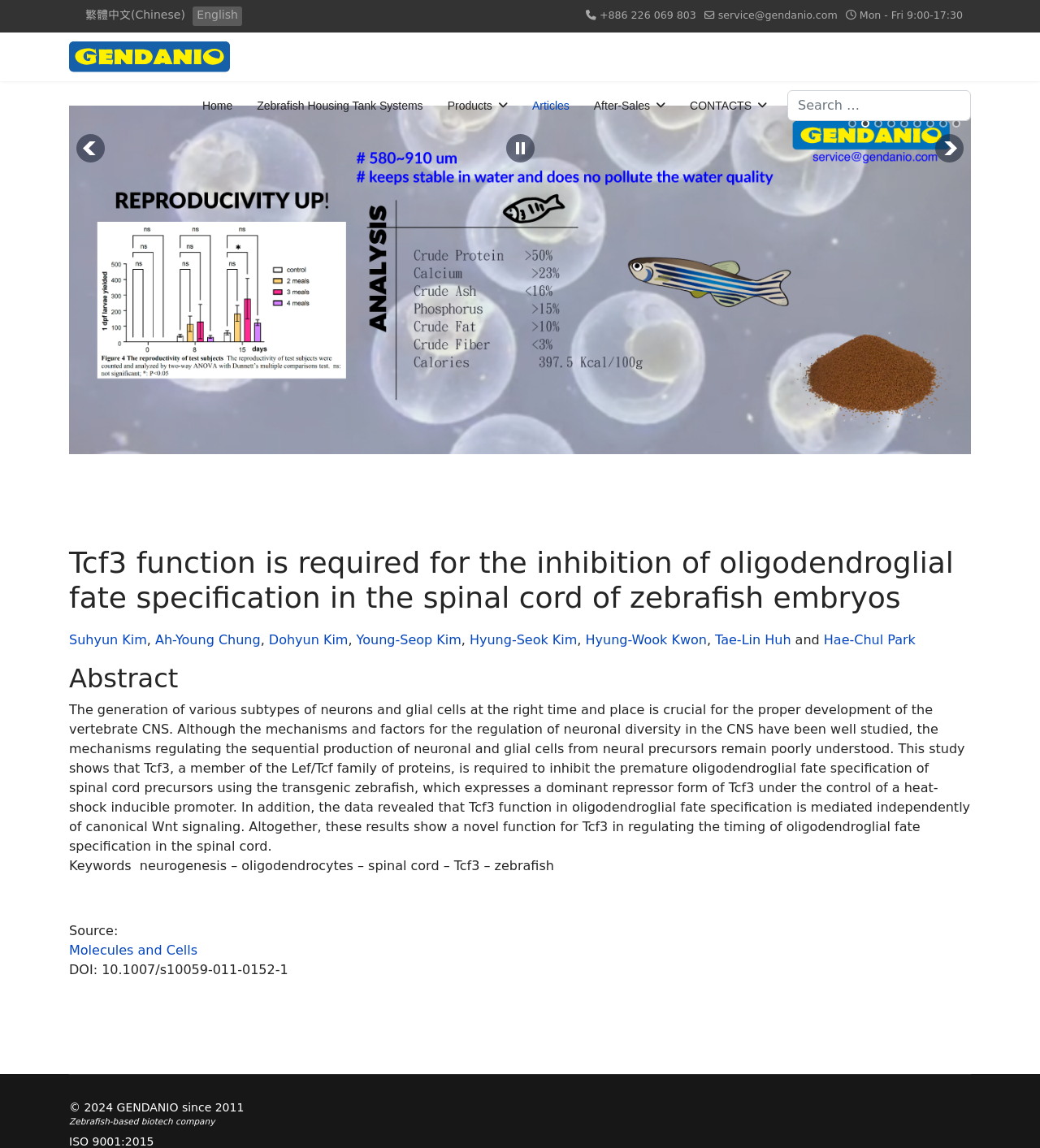Please look at the image and answer the question with a detailed explanation: What is the phone number?

The phone number is +886 226 069 803, which can be found in the top-right corner of the webpage, next to the email address.